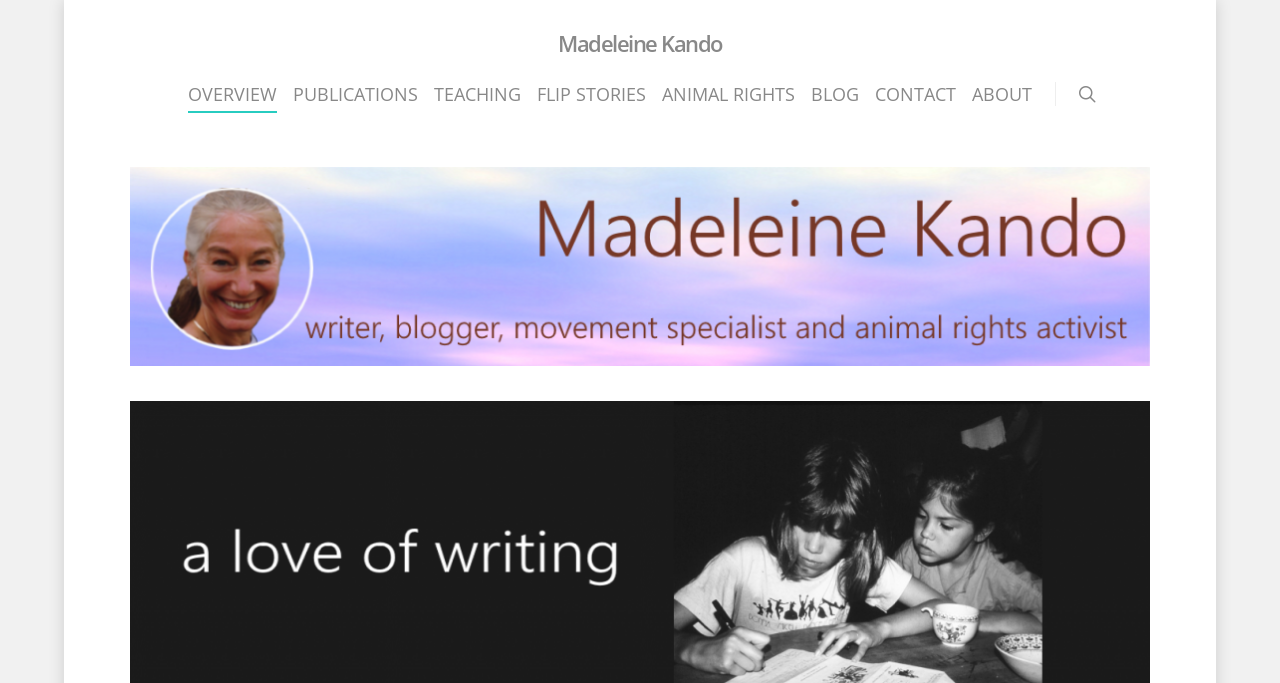Given the webpage screenshot and the description, determine the bounding box coordinates (top-left x, top-left y, bottom-right x, bottom-right y) that define the location of the UI element matching this description: ANIMAL RIGHTS

[0.518, 0.12, 0.621, 0.186]